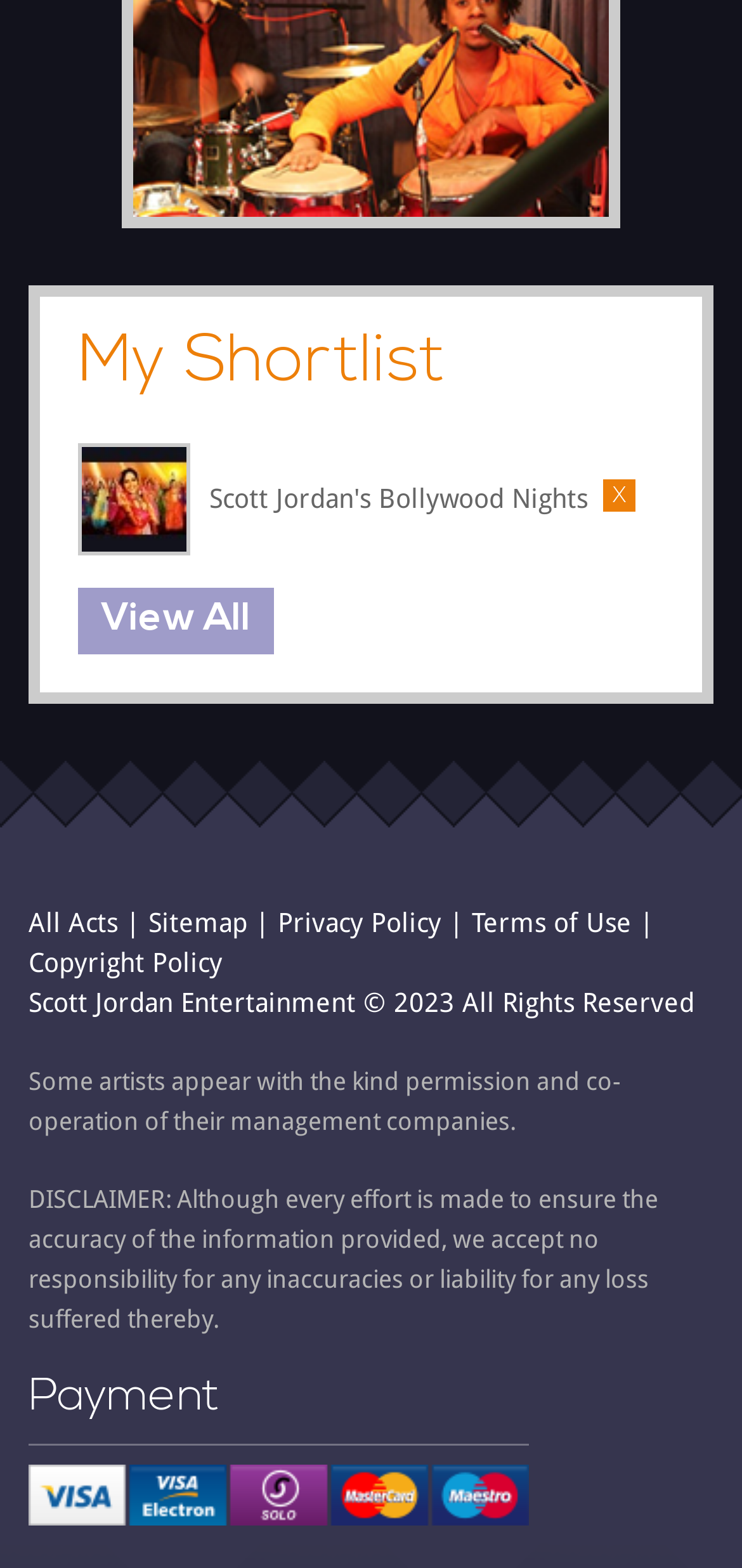Locate the bounding box coordinates of the UI element described by: "Terms of Use". The bounding box coordinates should consist of four float numbers between 0 and 1, i.e., [left, top, right, bottom].

[0.636, 0.578, 0.851, 0.597]